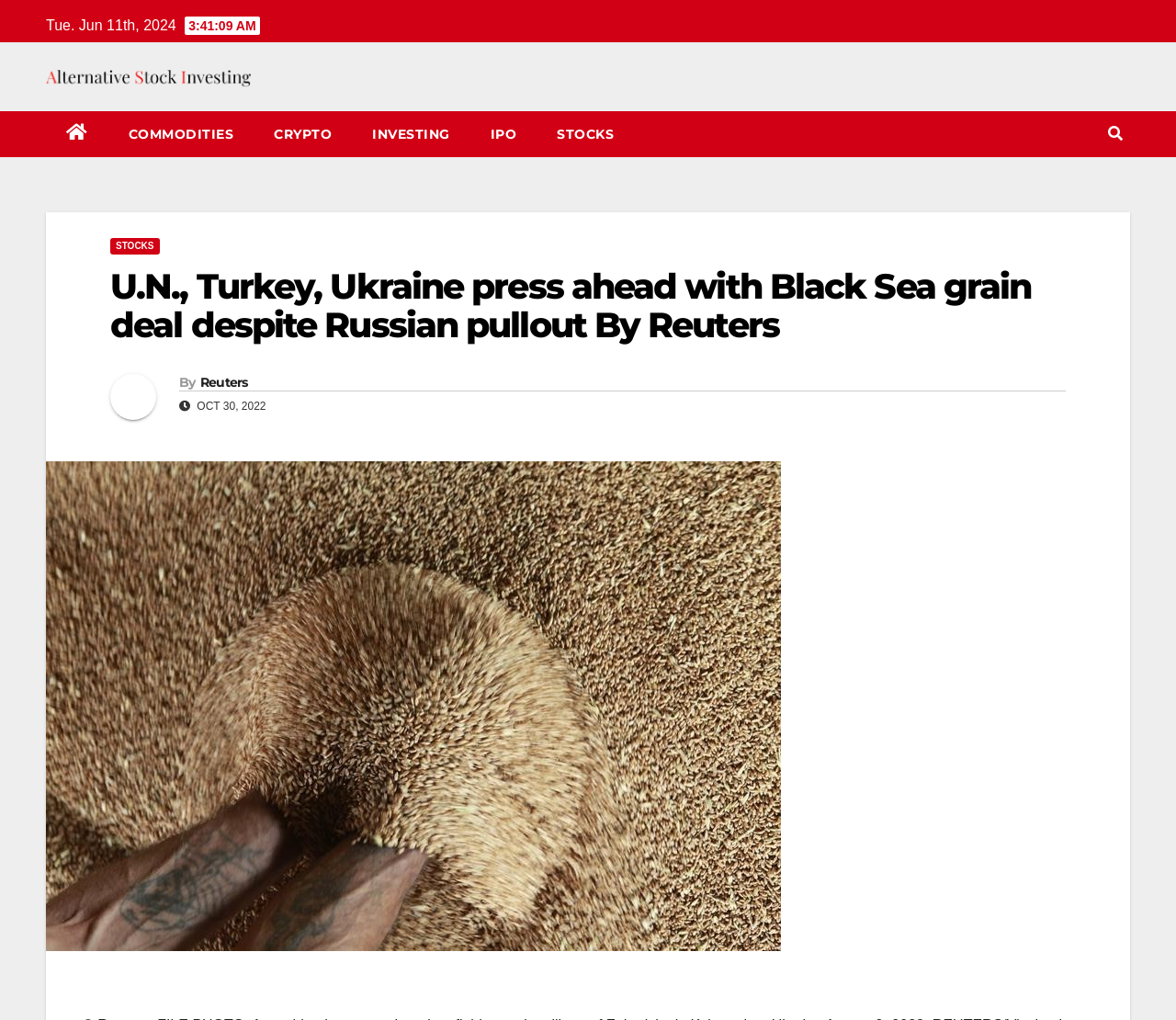Please identify the coordinates of the bounding box that should be clicked to fulfill this instruction: "Click on the 'Reuters' link".

[0.17, 0.367, 0.211, 0.383]